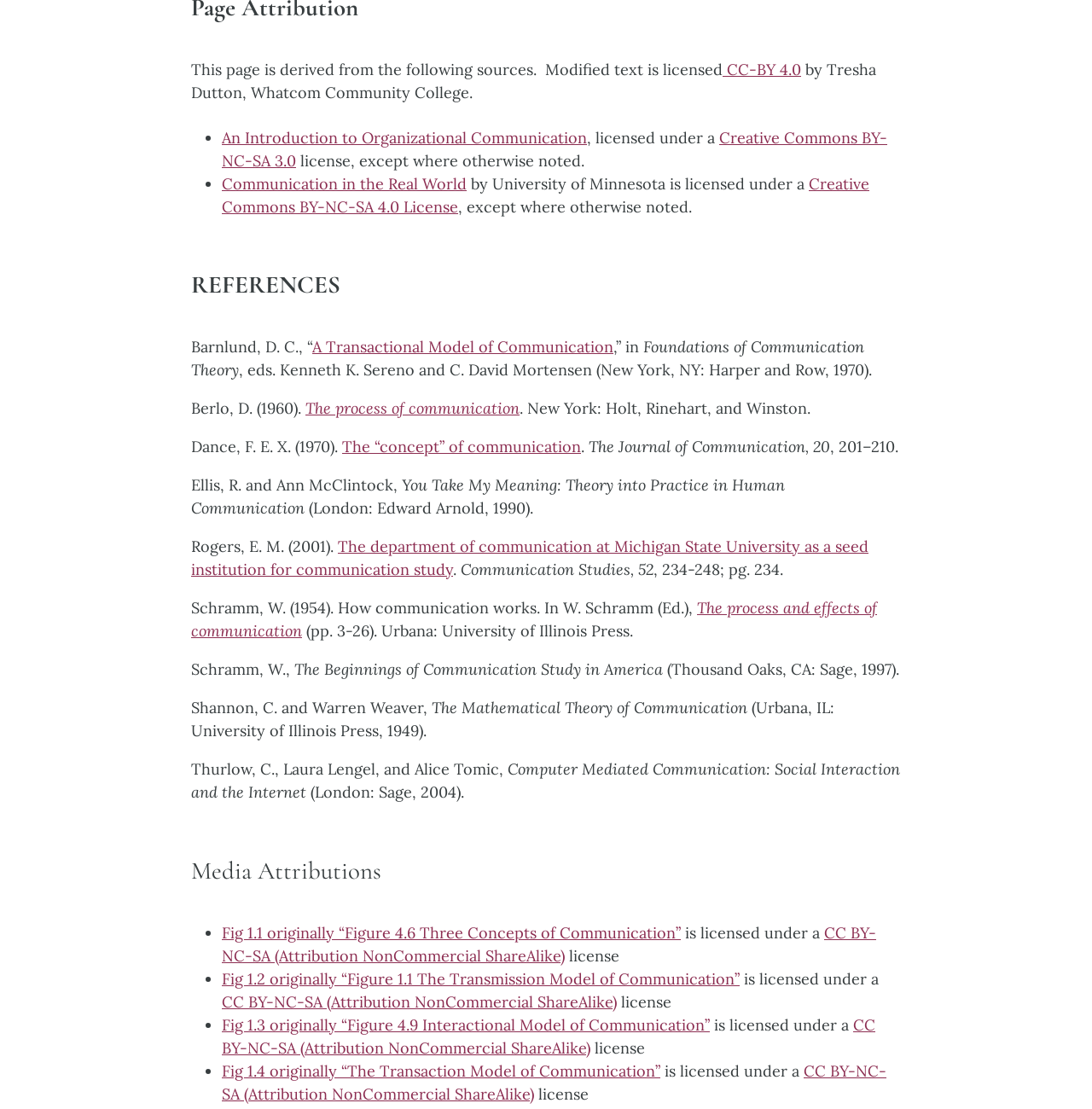Please find the bounding box coordinates of the clickable region needed to complete the following instruction: "Check the reference by Barnlund, D. C.". The bounding box coordinates must consist of four float numbers between 0 and 1, i.e., [left, top, right, bottom].

[0.286, 0.304, 0.562, 0.322]